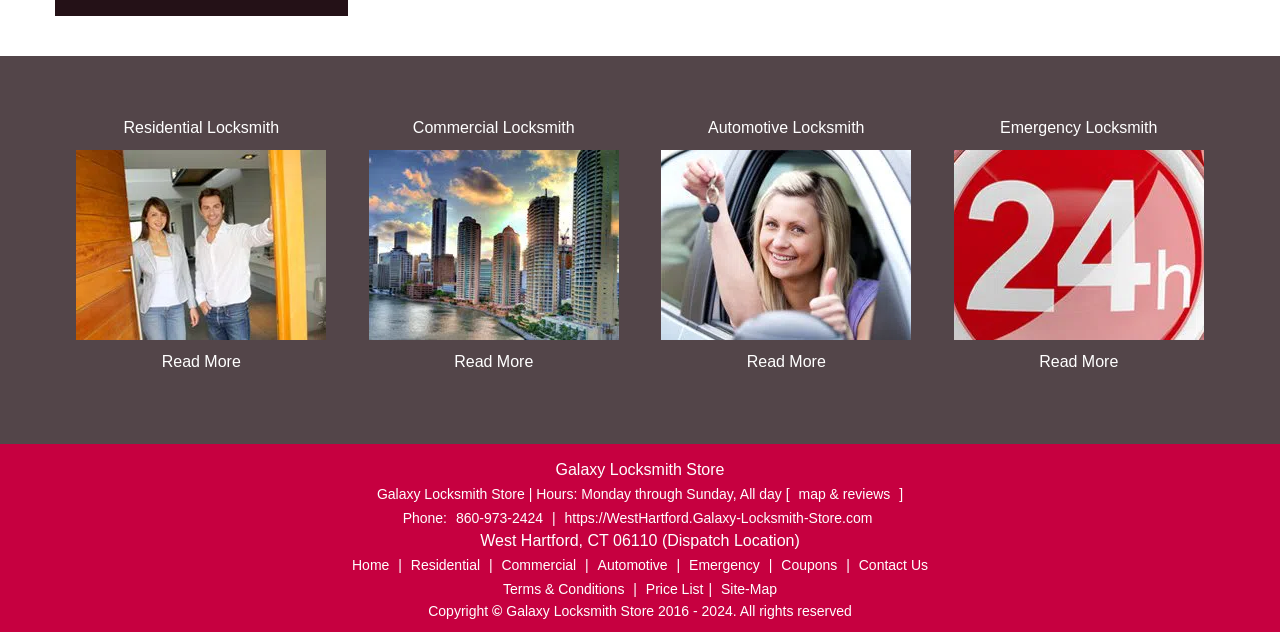Specify the bounding box coordinates of the element's area that should be clicked to execute the given instruction: "Go to Home page". The coordinates should be four float numbers between 0 and 1, i.e., [left, top, right, bottom].

[0.271, 0.881, 0.308, 0.906]